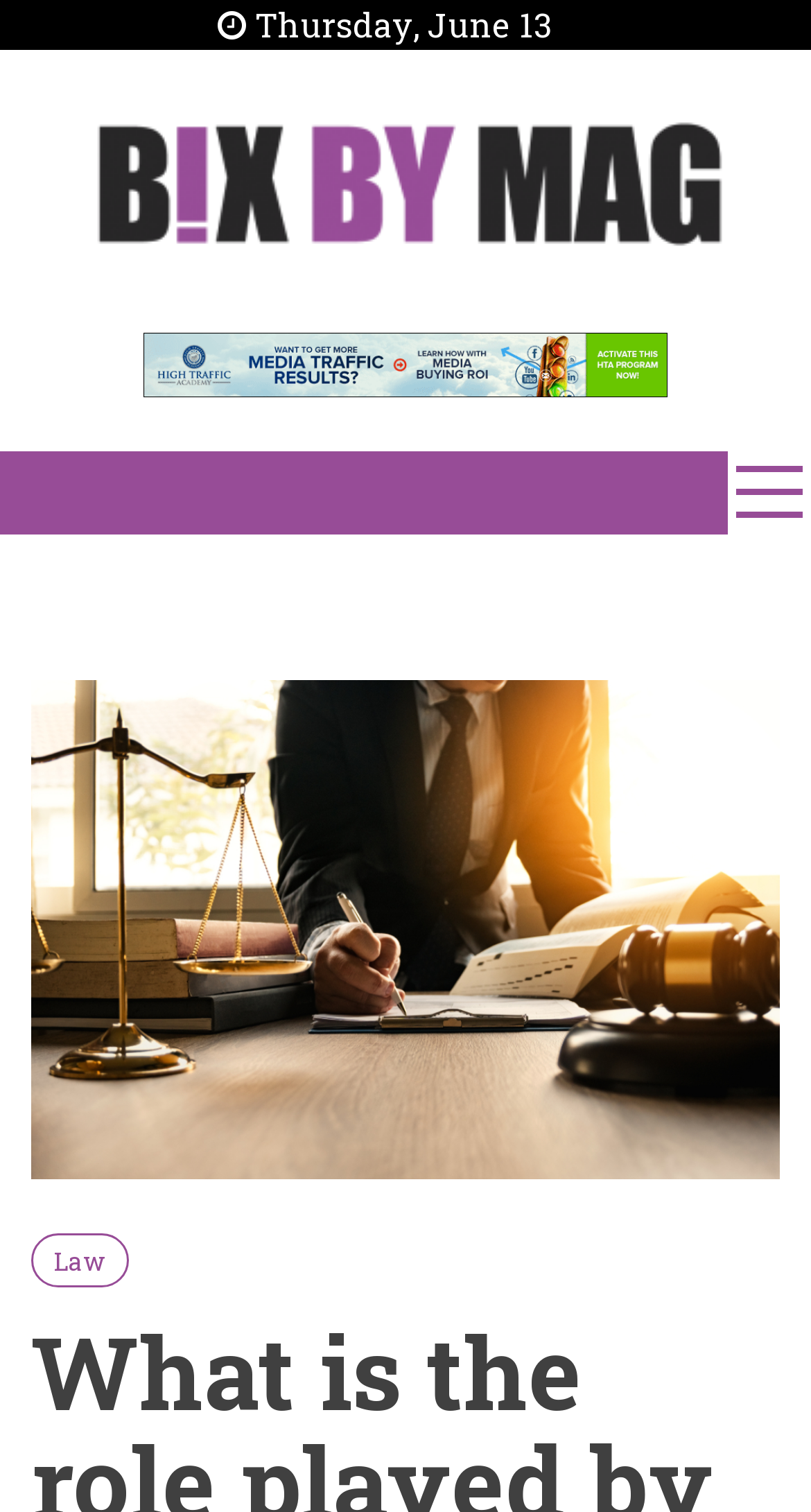Present a detailed account of what is displayed on the webpage.

The webpage appears to be a blog article or a news page, with a focus on the role of a land use lawyer. At the top-left corner, there is a date displayed, "Thursday, June 13". Below the date, there is a logo or an icon of "Bix BY Mag" with a link to the main page of the website. The logo is accompanied by a heading that reads "Bix BY Mag". 

To the right of the logo, there is a link with no text, but it contains an image. Below this link, there is a category or section title that reads "General Blog". 

On the top-right corner, there is a button with no text, but it contains a link to a category or section titled "Law". 

The main content of the webpage is not explicitly described in the accessibility tree, but based on the meta description, it is likely that the article discusses the role of a land use lawyer, including their responsibilities and the complications they deal with regarding land ownership.